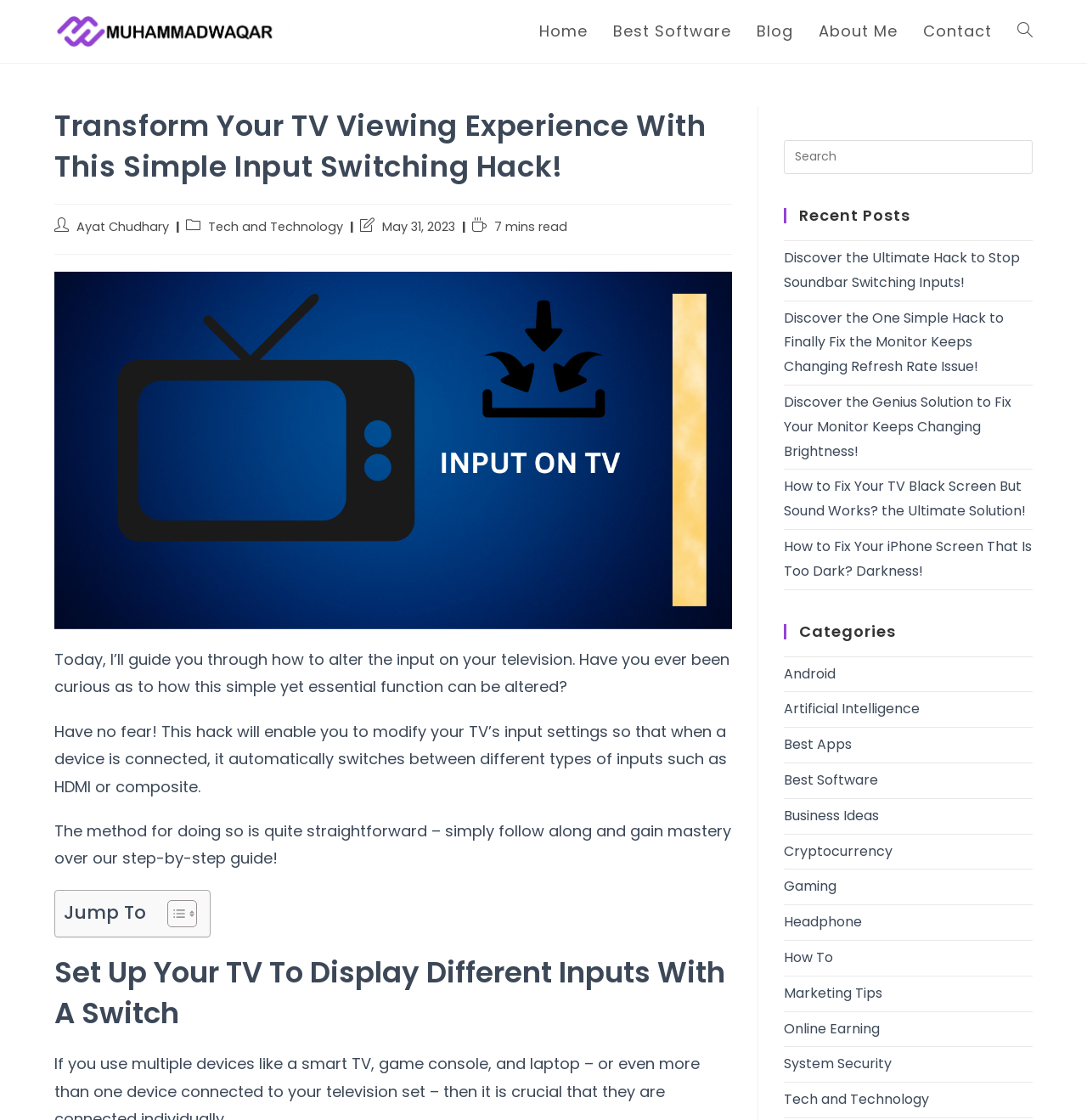Identify the bounding box coordinates for the element that needs to be clicked to fulfill this instruction: "Toggle the table of content". Provide the coordinates in the format of four float numbers between 0 and 1: [left, top, right, bottom].

[0.142, 0.803, 0.177, 0.828]